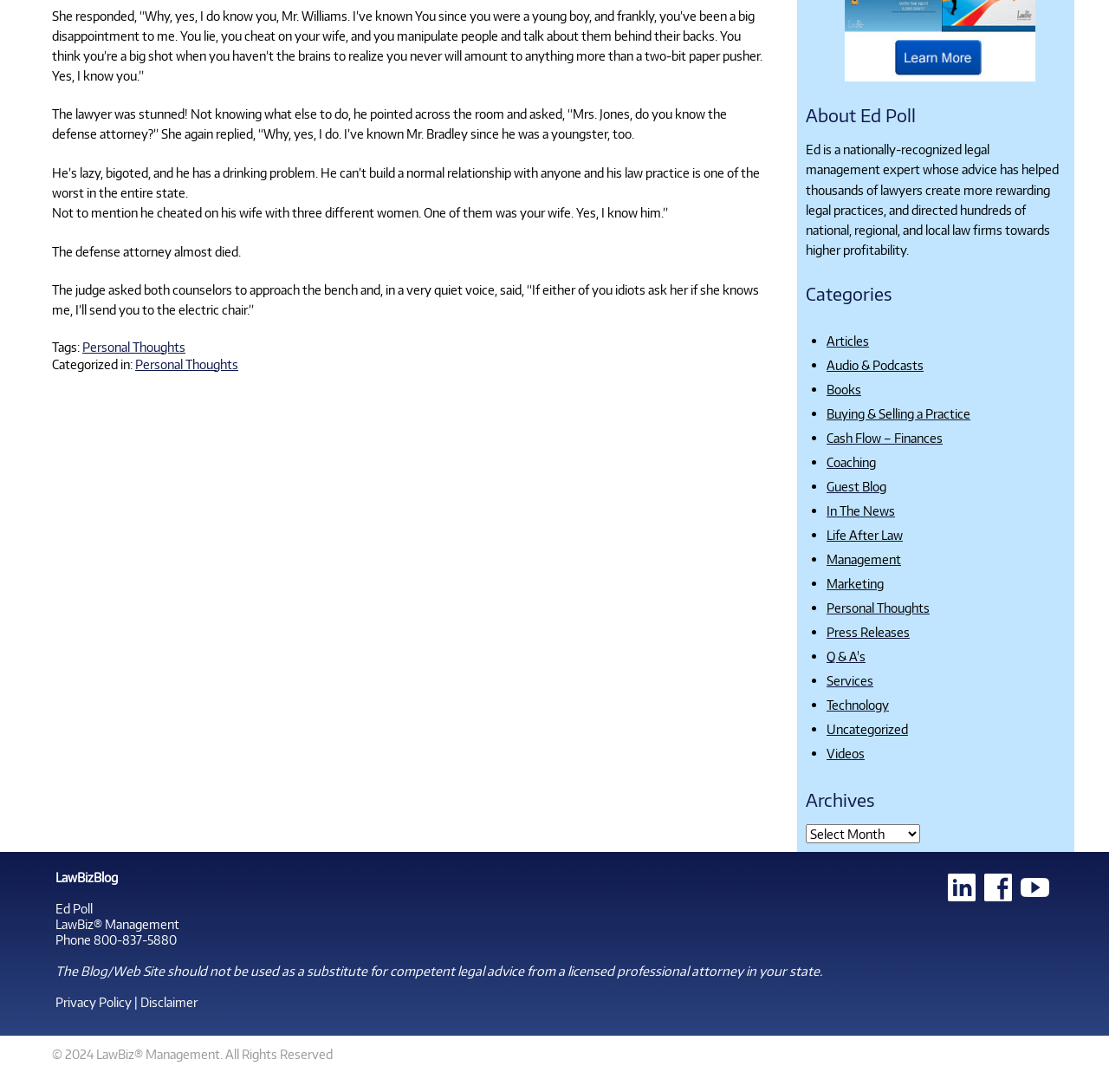From the element description Books, predict the bounding box coordinates of the UI element. The coordinates must be specified in the format (top-left x, top-left y, bottom-right x, bottom-right y) and should be within the 0 to 1 range.

[0.745, 0.349, 0.777, 0.364]